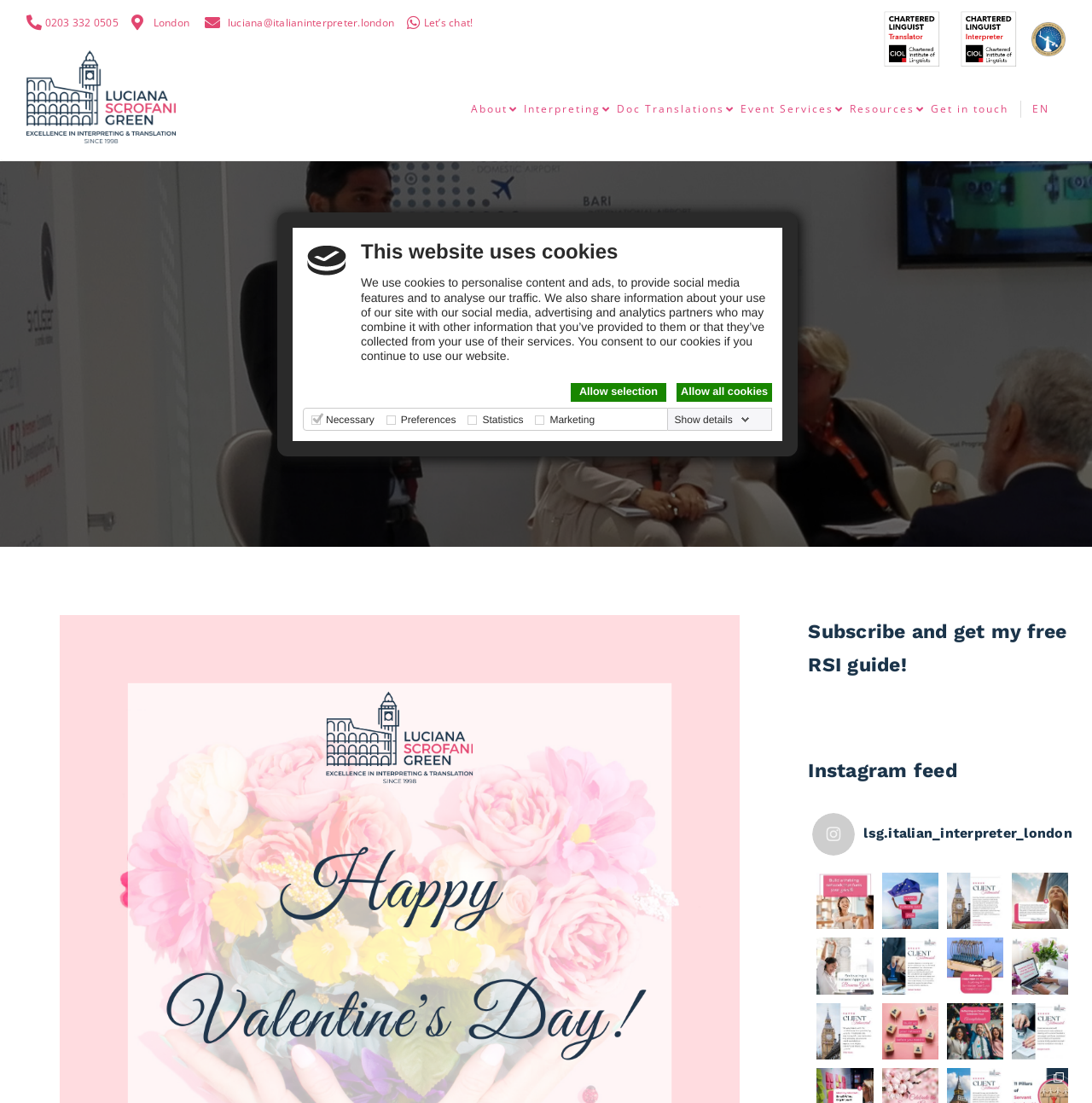Please identify the coordinates of the bounding box for the clickable region that will accomplish this instruction: "Click the 'Get in touch' link".

[0.849, 0.053, 0.927, 0.145]